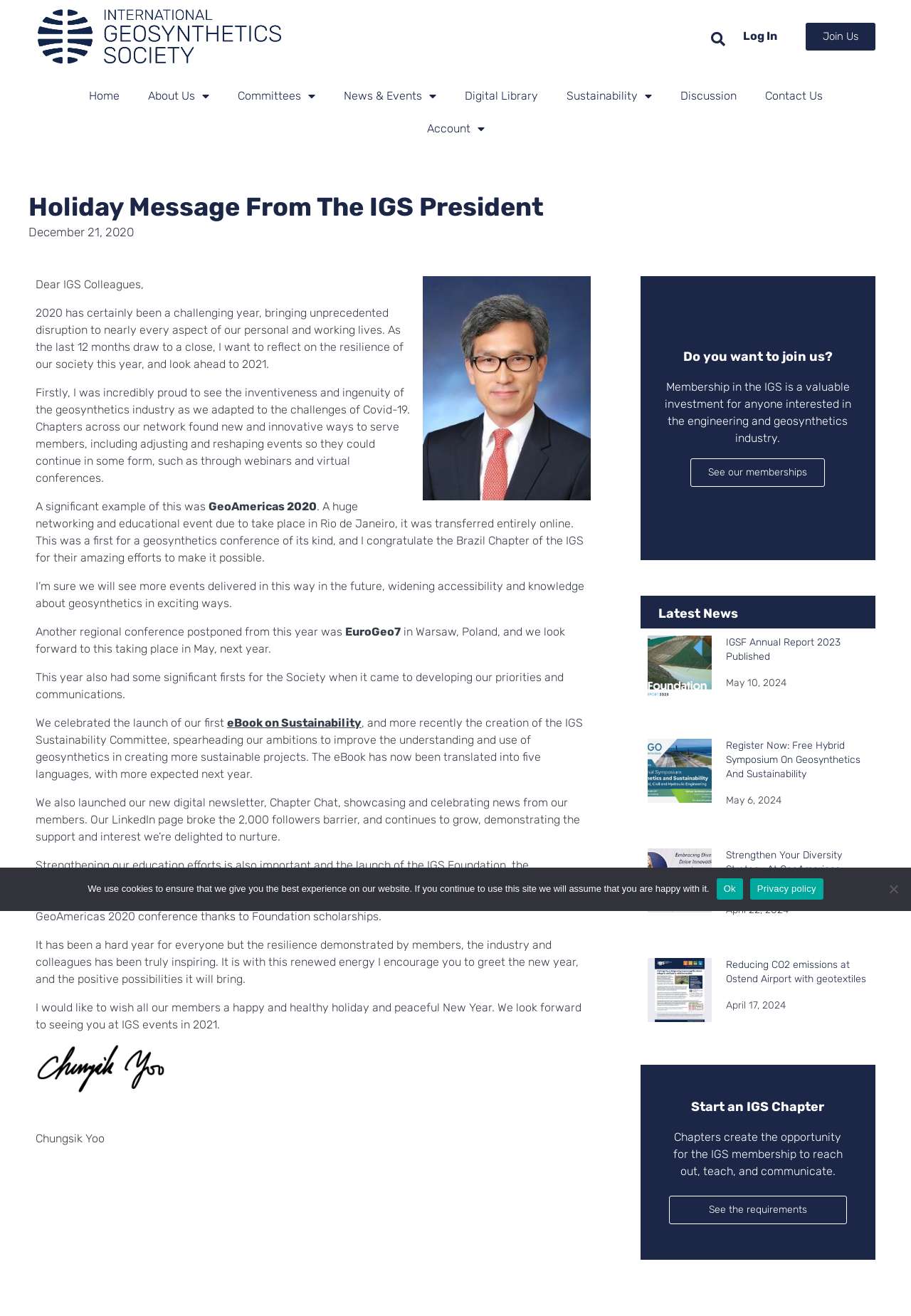What is the topic of the eBook mentioned in the message?
Your answer should be a single word or phrase derived from the screenshot.

Sustainability